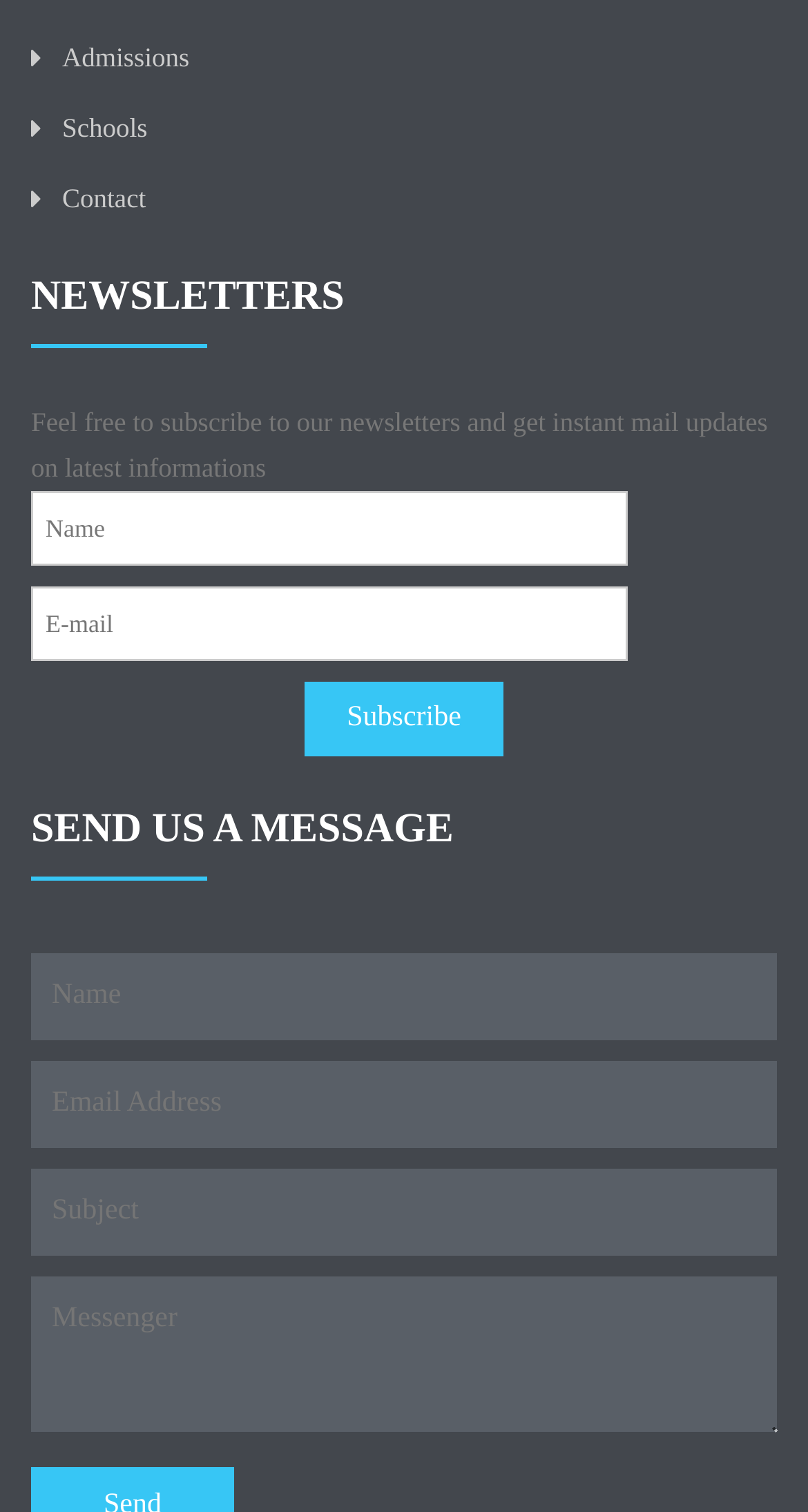Could you indicate the bounding box coordinates of the region to click in order to complete this instruction: "Send a message".

[0.038, 0.63, 0.962, 0.688]